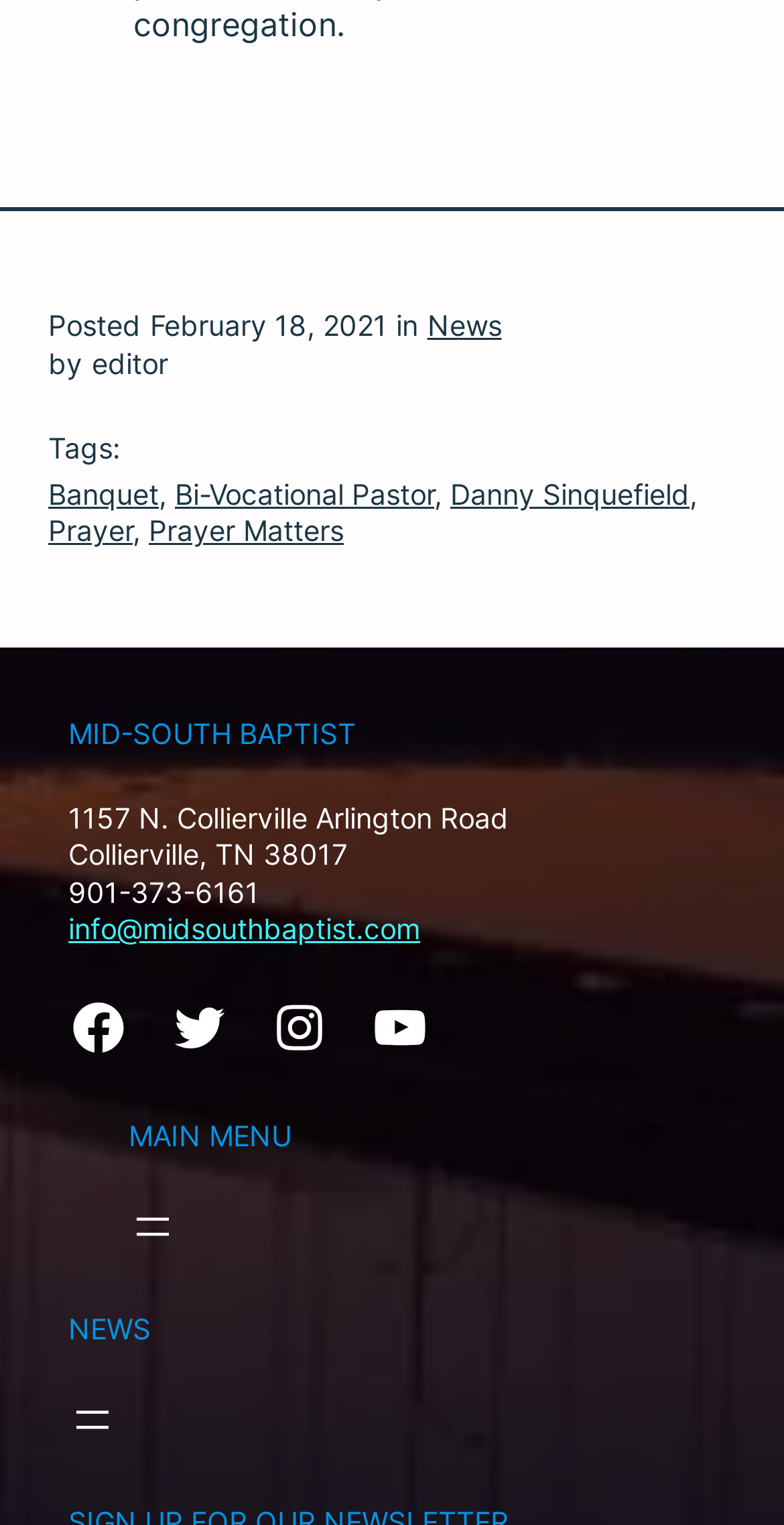Determine the bounding box coordinates for the area you should click to complete the following instruction: "Read Basic Programming".

None